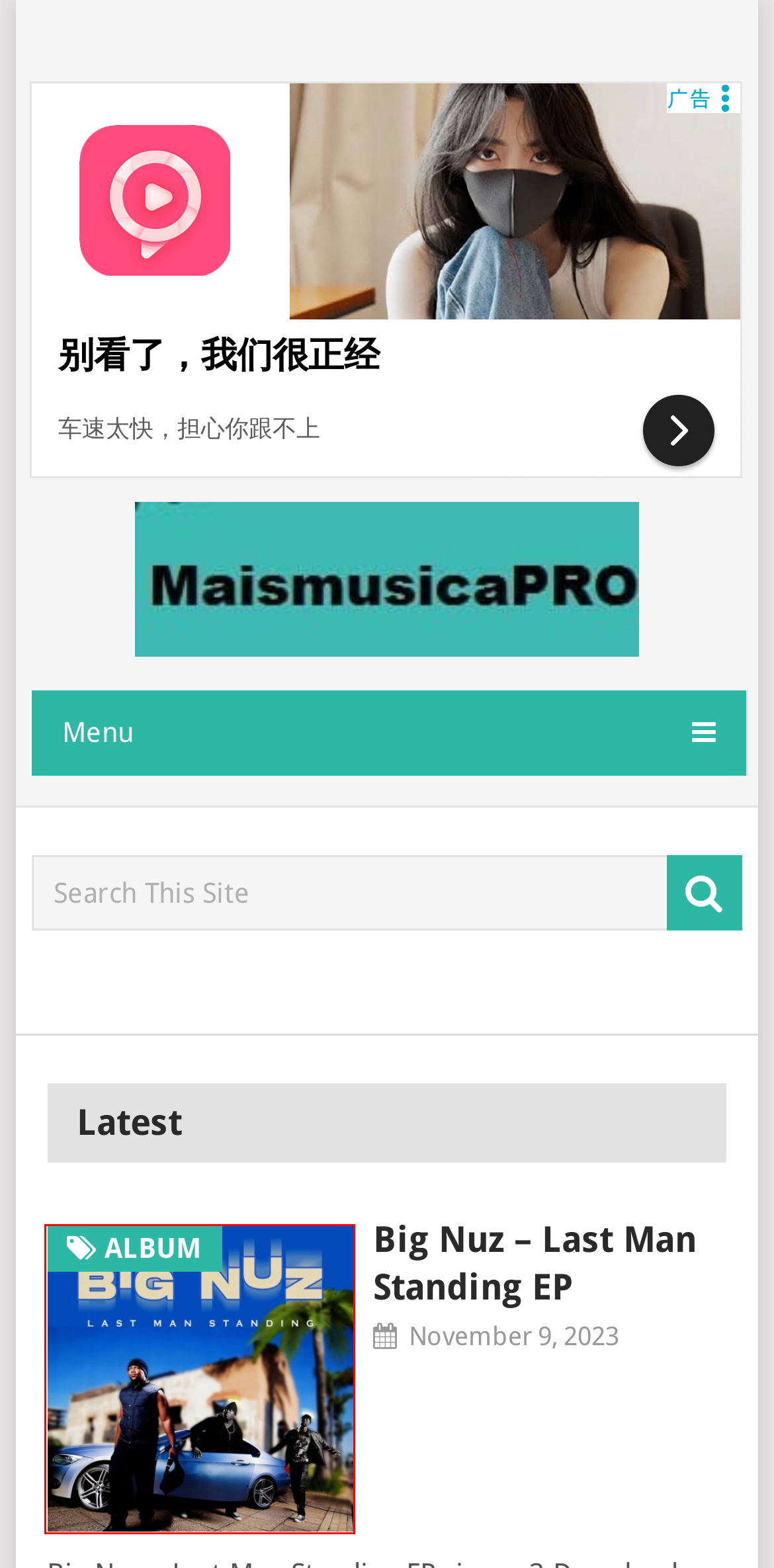Please examine the screenshot provided, which contains a red bounding box around a UI element. Select the webpage description that most accurately describes the new page displayed after clicking the highlighted element. Here are the candidates:
A. King Monada - Yena Forever ft. Azana & Mack Eaze Download
B. GIFTSA – Ongowami ft. Aymos & Theology HD (MP3 Download)
C. Big Nuz - Last Man Standing EP (ZIP MP3 Download) Album
D. Latest SA Gospel Songs MP3 Download 2024 | Maismusica PRO
E. Latest SA Hip Hop Songs MP3 Download 2024 | Maismusica PRO
F. Latest Deep House Songs MP3 Download 2024 | Maismusica PRO
G. Contact Us | Maismusica PRO
H. Major League DJz & Oscar Mbo – Amapiano Balcony Mix 2023

C